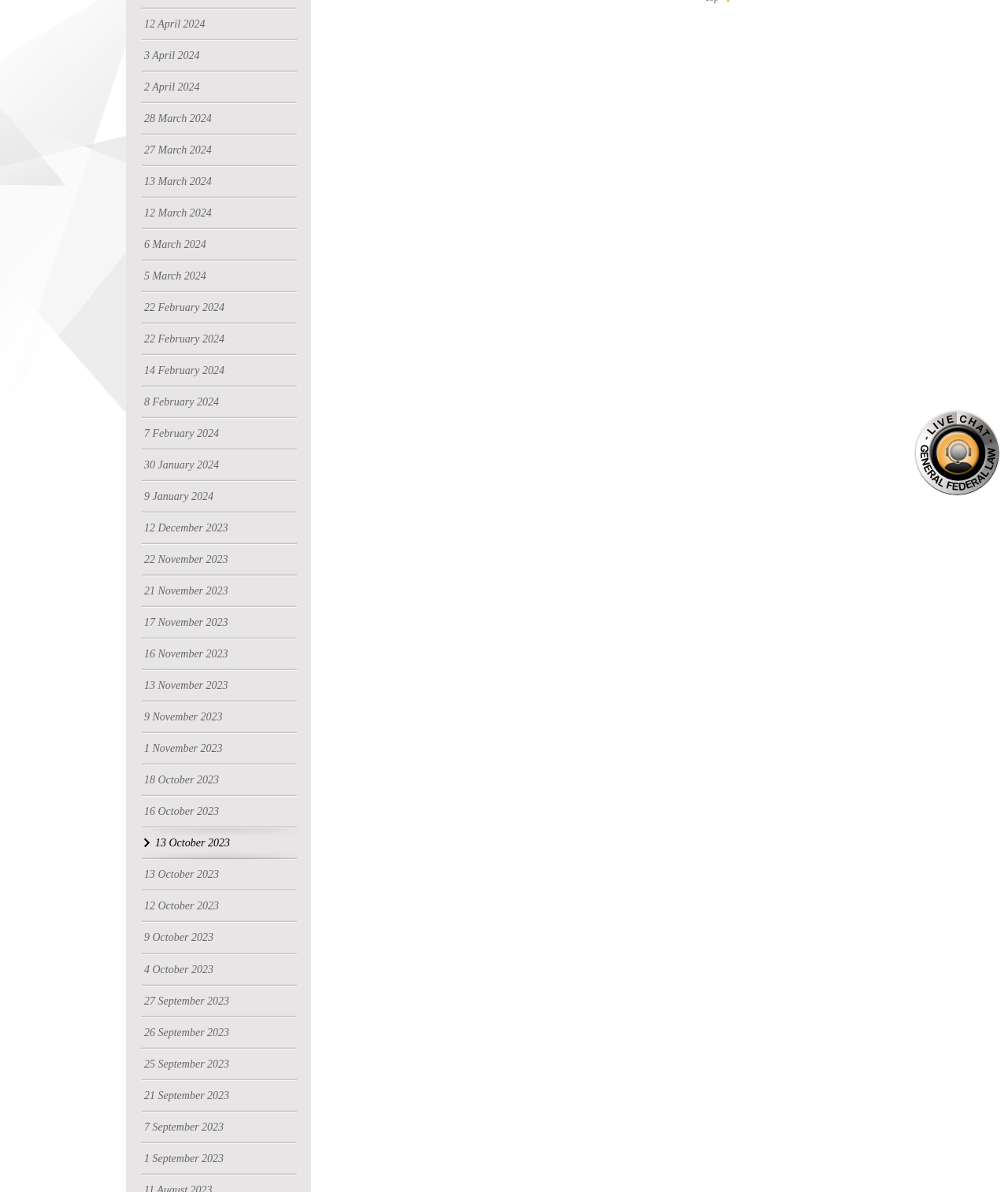Given the element description "FAQs", identify the bounding box of the corresponding UI element.

[0.414, 0.0, 0.441, 0.009]